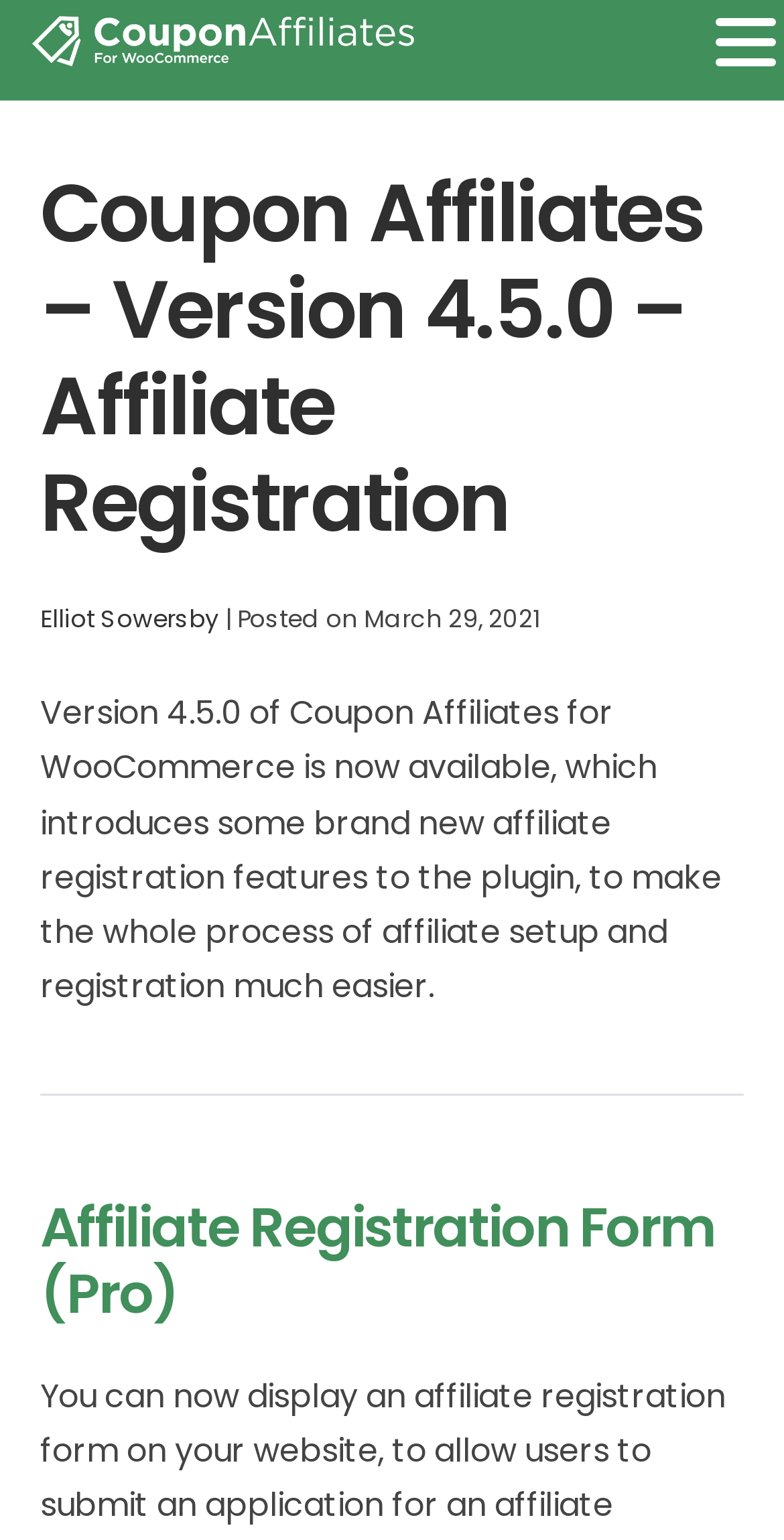Provide a thorough description of the webpage's content and layout.

The webpage is about the Coupon Affiliates plugin for WooCommerce, specifically version 4.5.0, which introduces new affiliate registration features. At the top left of the page, there is a logo image. Below the logo, there are three horizontal links: "Contact Us", "Blog", and "Try for free" with an arrow icon.

The main content area is divided into two sections. The top section has a header with the title "Coupon Affiliates – Version 4.5.0 – Affiliate Registration" and a subheading with the author's name "Elliot Sowersby" and the date "March 29, 2021". Below the header, there is a paragraph of text describing the new features of version 4.5.0, which aims to make the affiliate setup and registration process easier.

The second section is separated from the first by a horizontal separator line. It has a heading "Affiliate Registration Form (Pro)" and is likely related to the new features mentioned in the previous section.